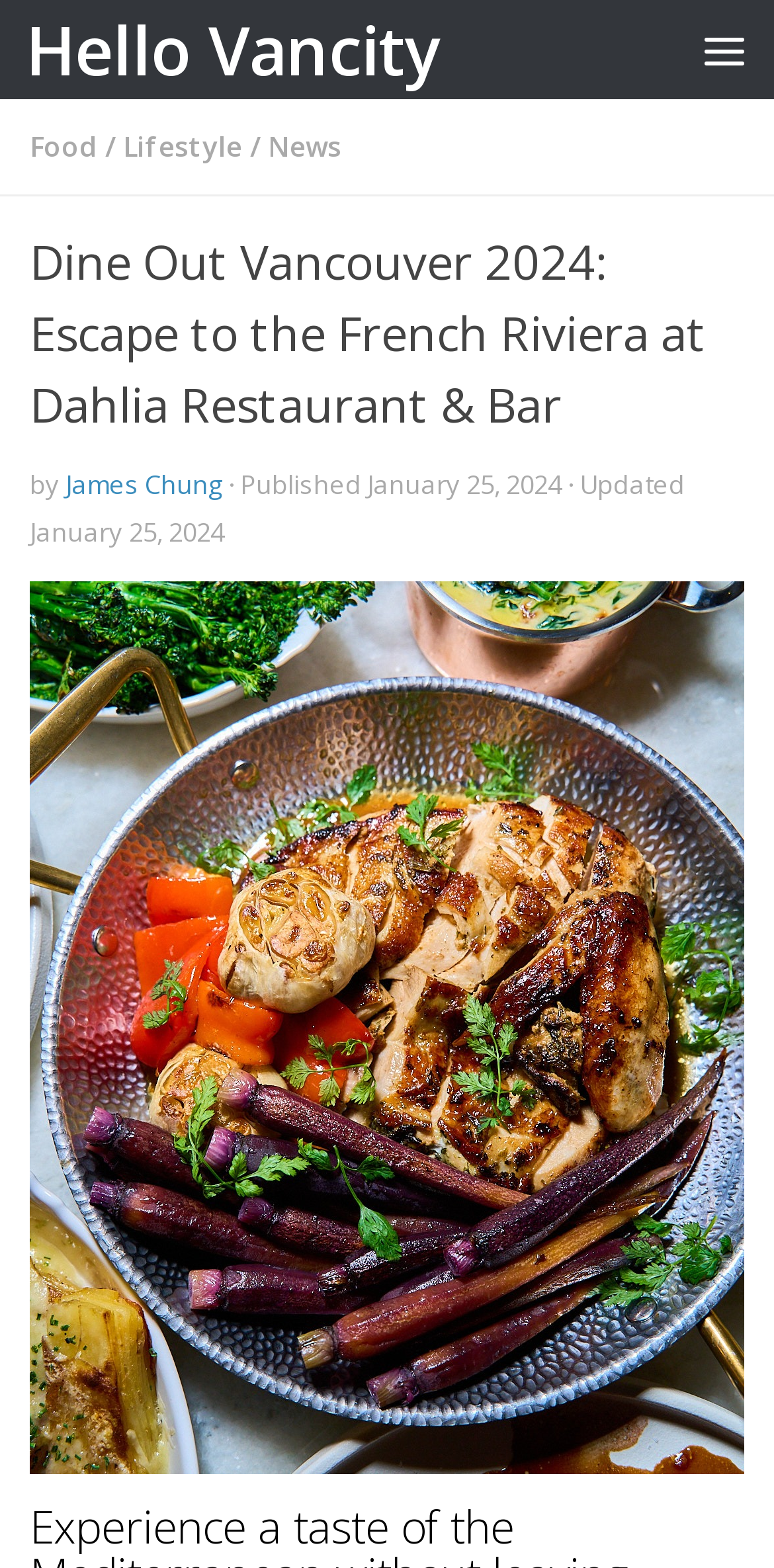Identify the bounding box coordinates for the UI element described as: "Skip to content". The coordinates should be provided as four floats between 0 and 1: [left, top, right, bottom].

[0.01, 0.005, 0.441, 0.07]